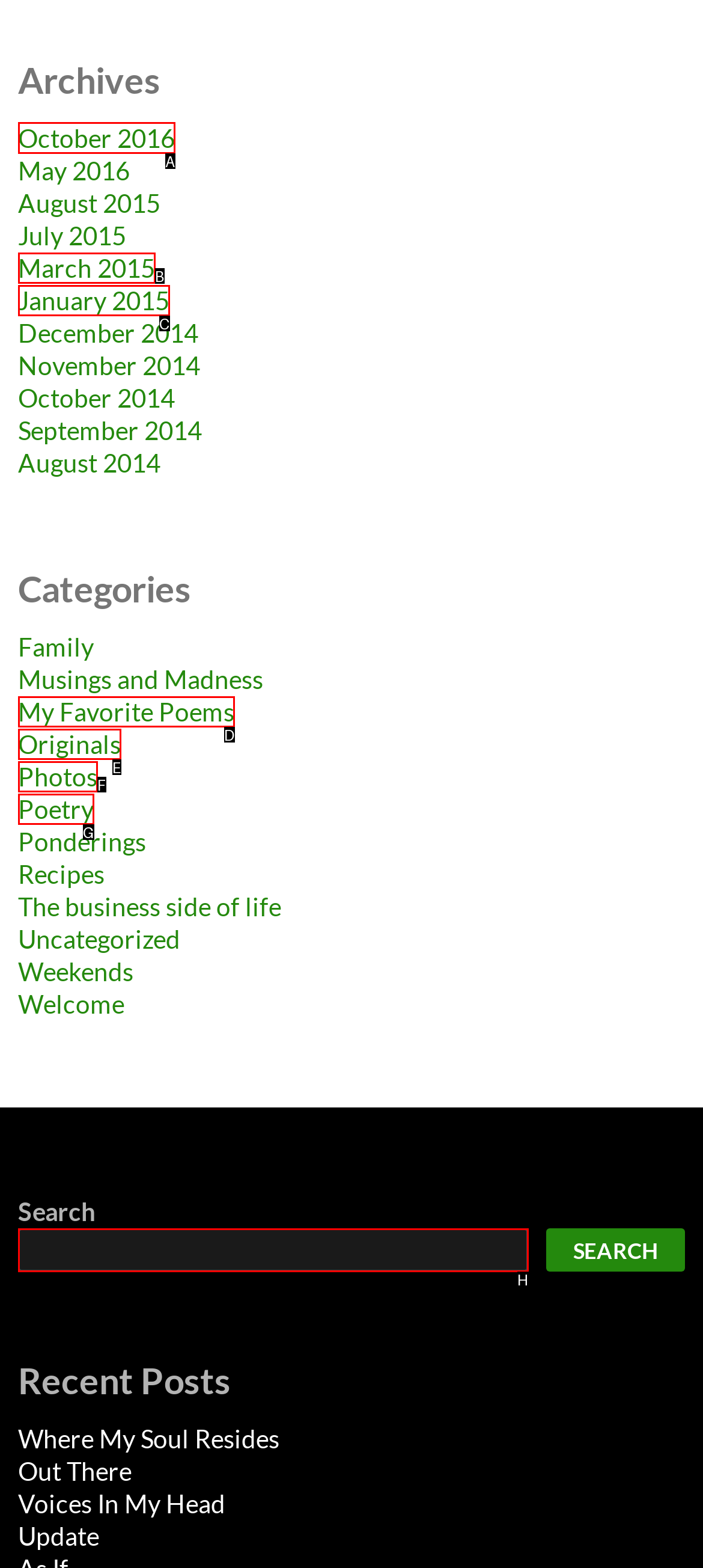Choose the letter of the option you need to click to View October 2016 archives. Answer with the letter only.

A